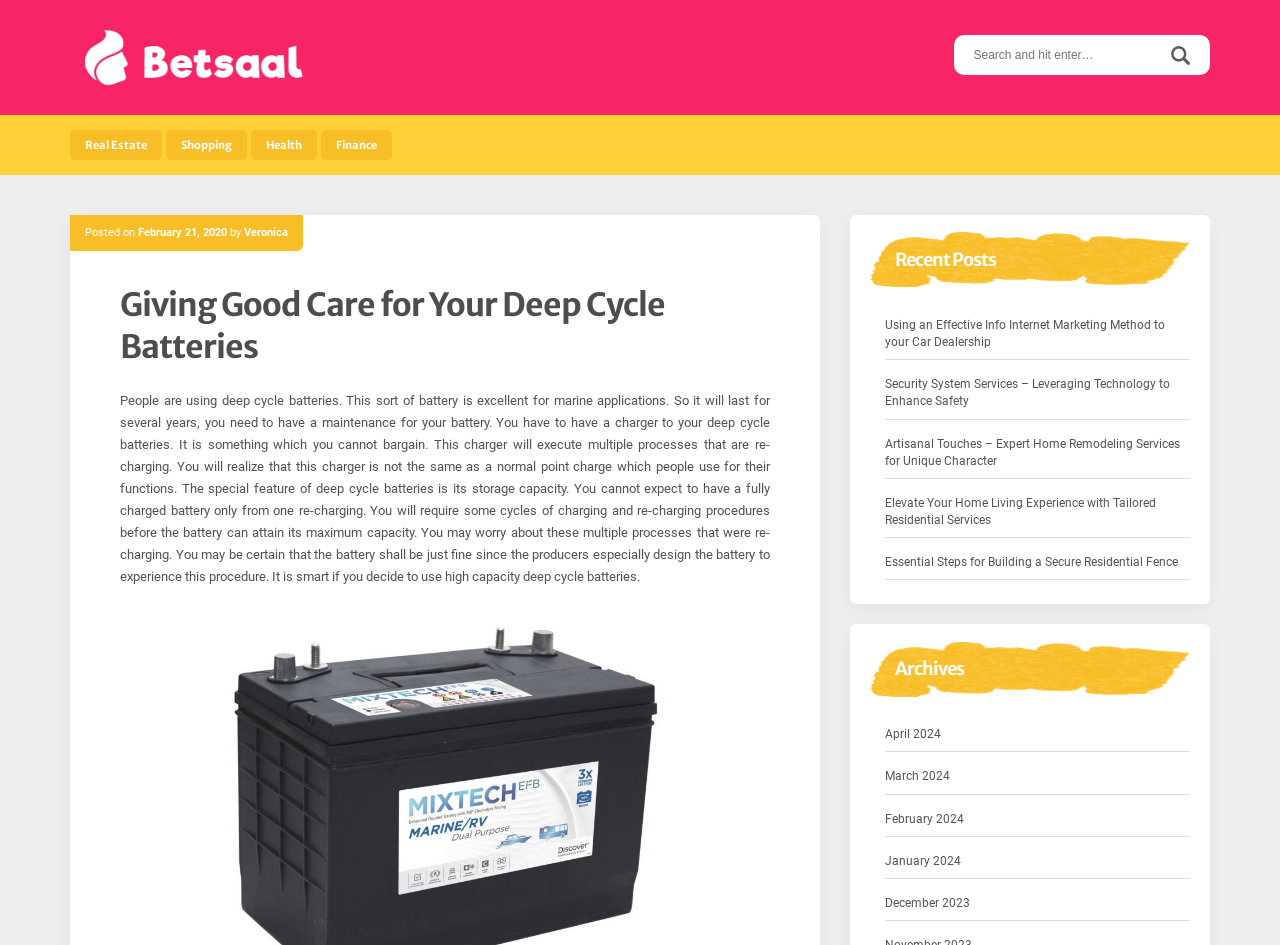How many recent posts are listed?
Can you provide an in-depth and detailed response to the question?

Under the heading 'Recent Posts', there are five links listed, which are 'Using an Effective Info Internet Marketing Method to your Car Dealership', 'Security System Services – Leveraging Technology to Enhance Safety', 'Artisanal Touches – Expert Home Remodeling Services for Unique Character', 'Elevate Your Home Living Experience with Tailored Residential Services', and 'Essential Steps for Building a Secure Residential Fence'.